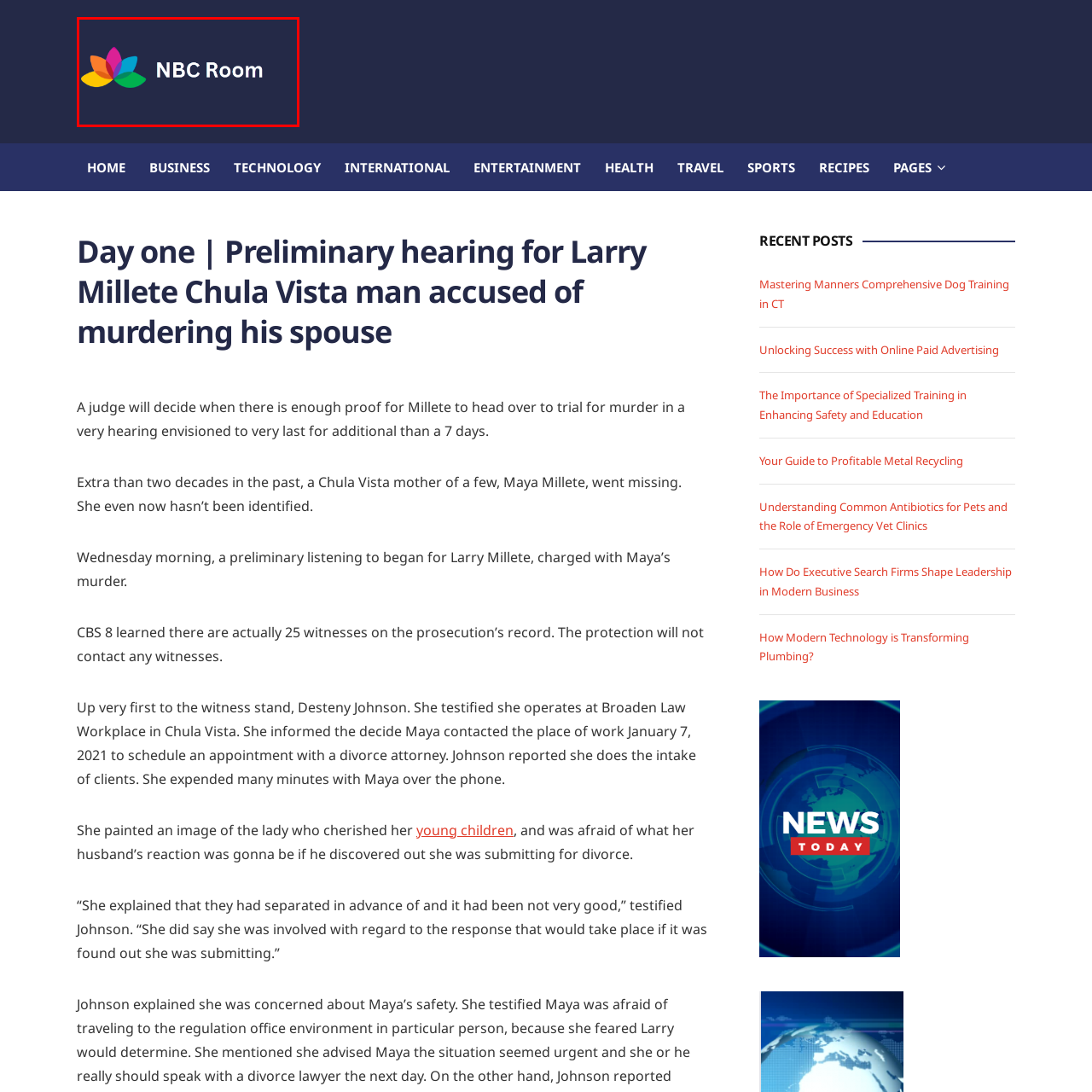Craft a comprehensive description of the image located inside the red boundary.

The image features the logo of "NBC Room," displayed prominently against a dark blue background. The logo comprises a stylized flower design with vibrant petals in shades of orange, pink, purple, blue, and green, symbolizing diversity and creativity. Beside the logo, the text "NBC Room" is rendered in a clean, modern font, emphasizing the brand's contemporary approach to news and information. This logo serves as a visual anchor for the platform, reflecting its commitment to delivering engaging and relevant content.